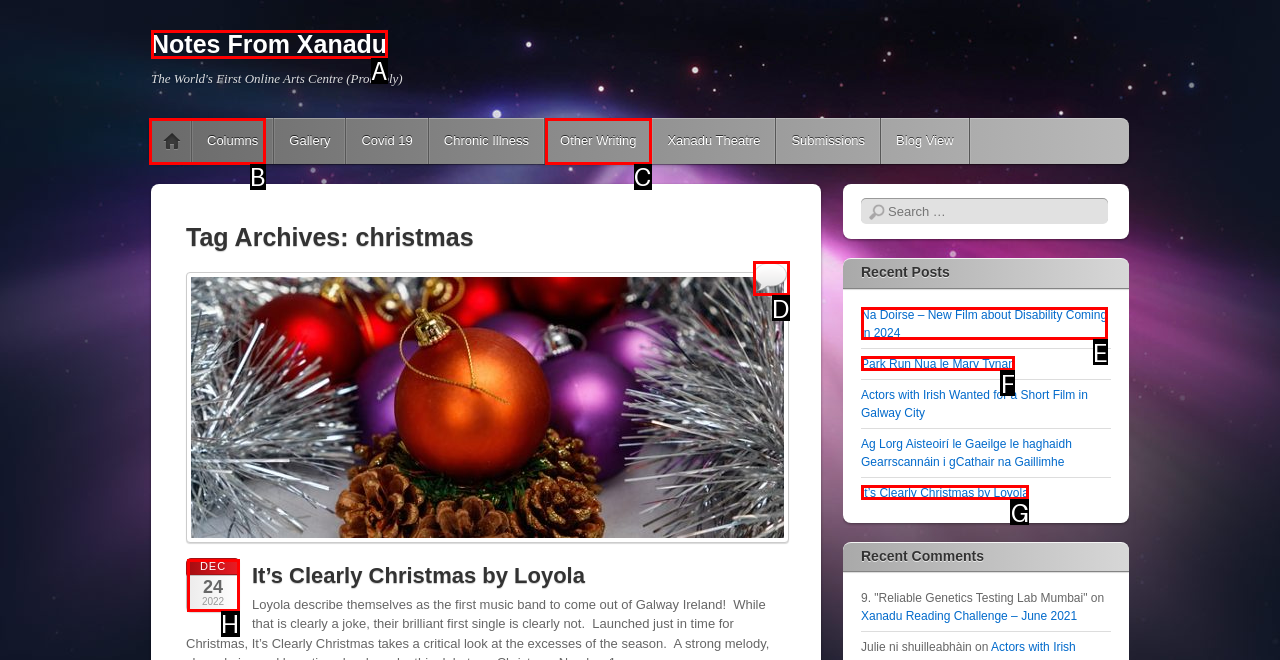Which option corresponds to the following element description: Dec 24 2022?
Please provide the letter of the correct choice.

H